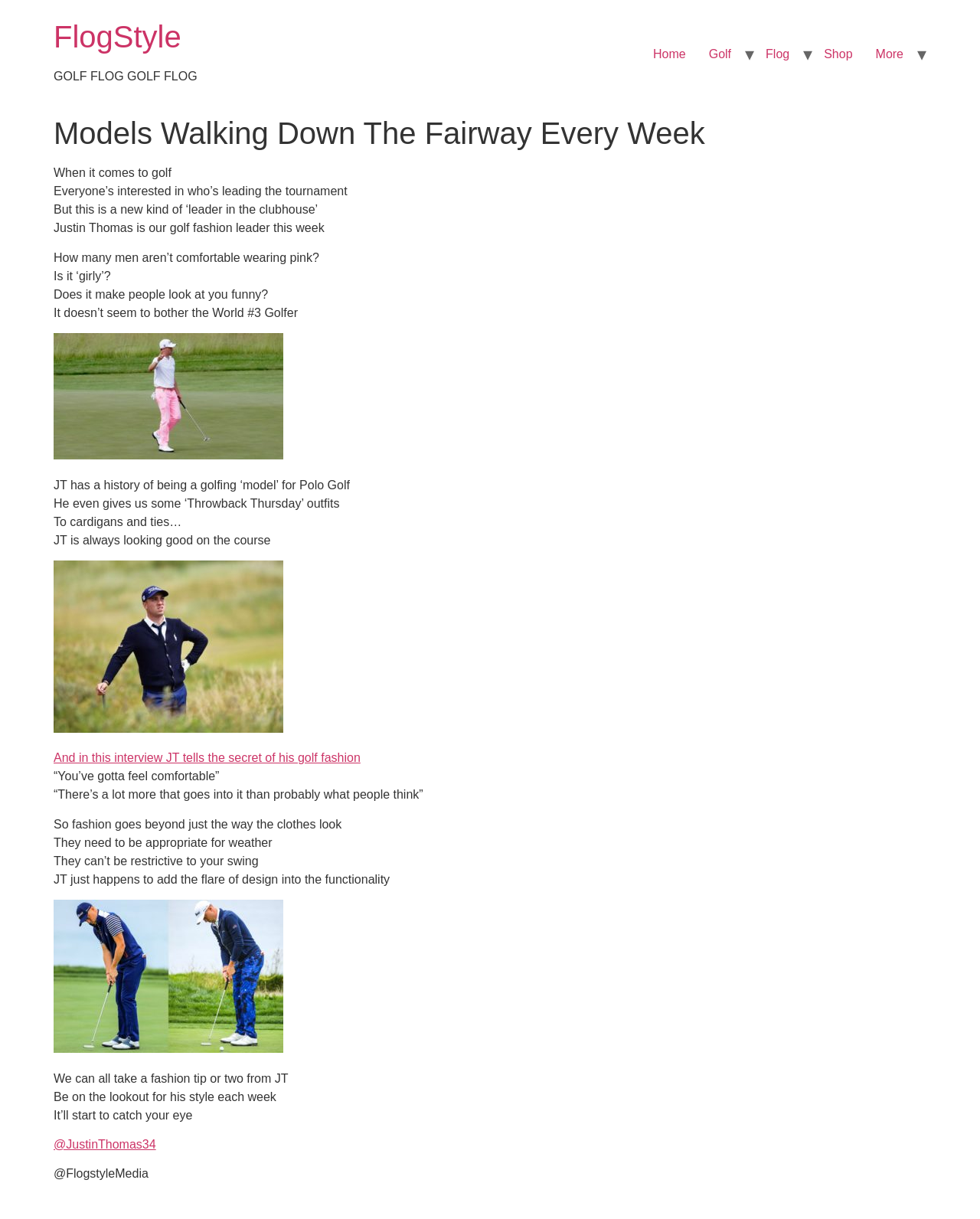What is the secret of Justin Thomas' golf fashion?
From the screenshot, provide a brief answer in one word or phrase.

Feeling comfortable